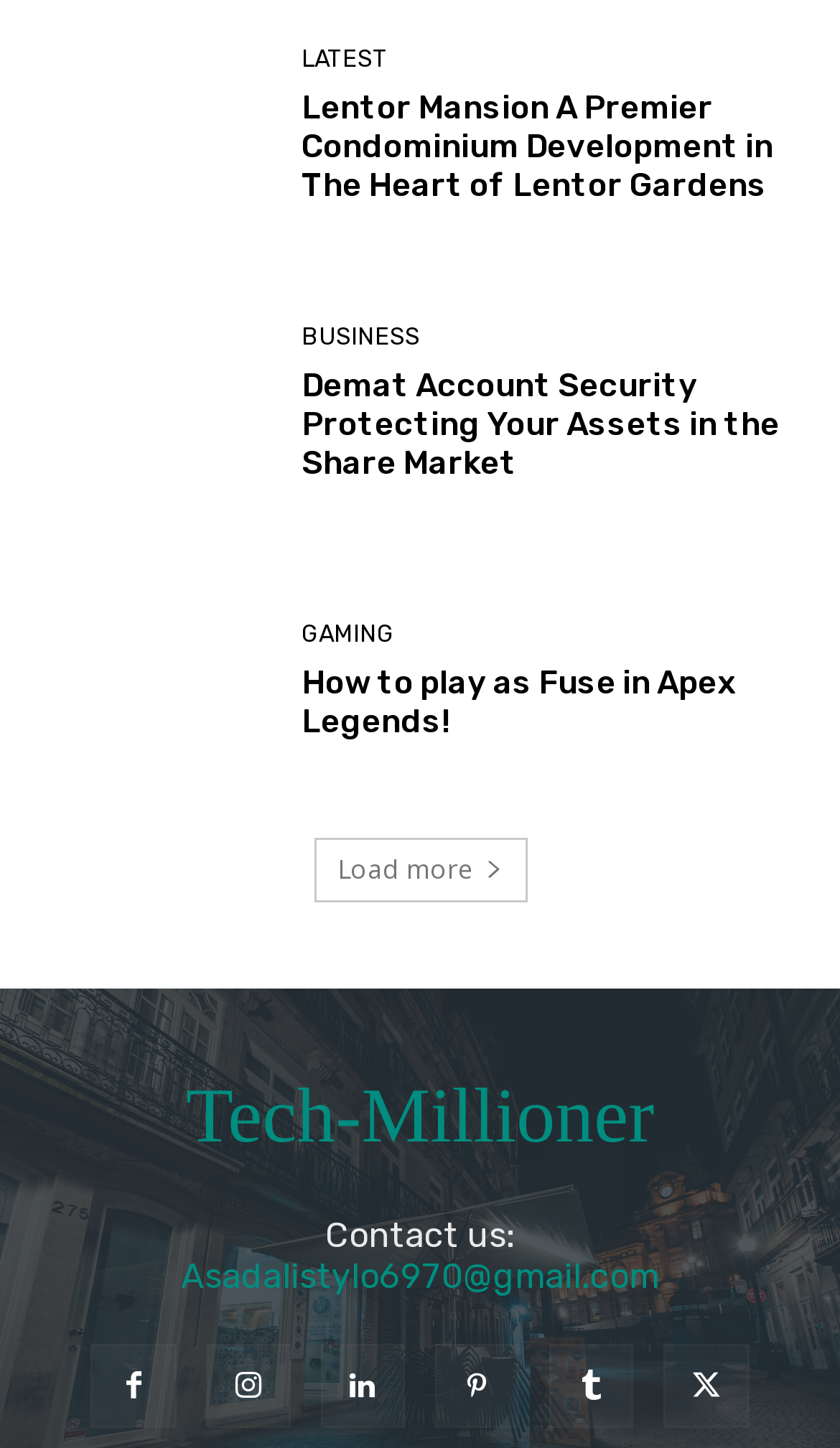With reference to the image, please provide a detailed answer to the following question: How many social media links are listed at the bottom of the webpage?

I counted the number of social media links at the bottom of the webpage, which are represented by icons, and there are 6 of them.